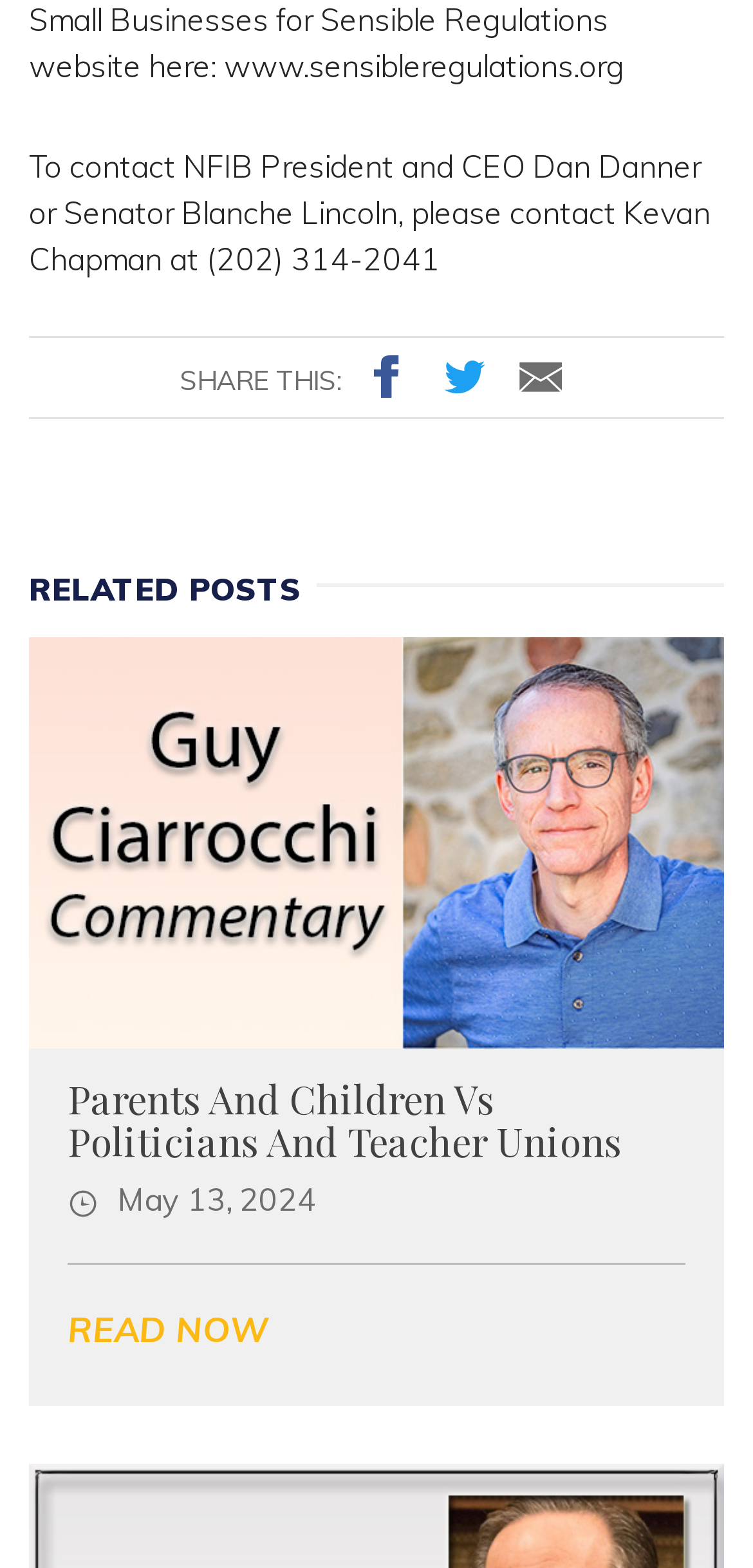How many related posts are displayed?
Give a one-word or short phrase answer based on the image.

1